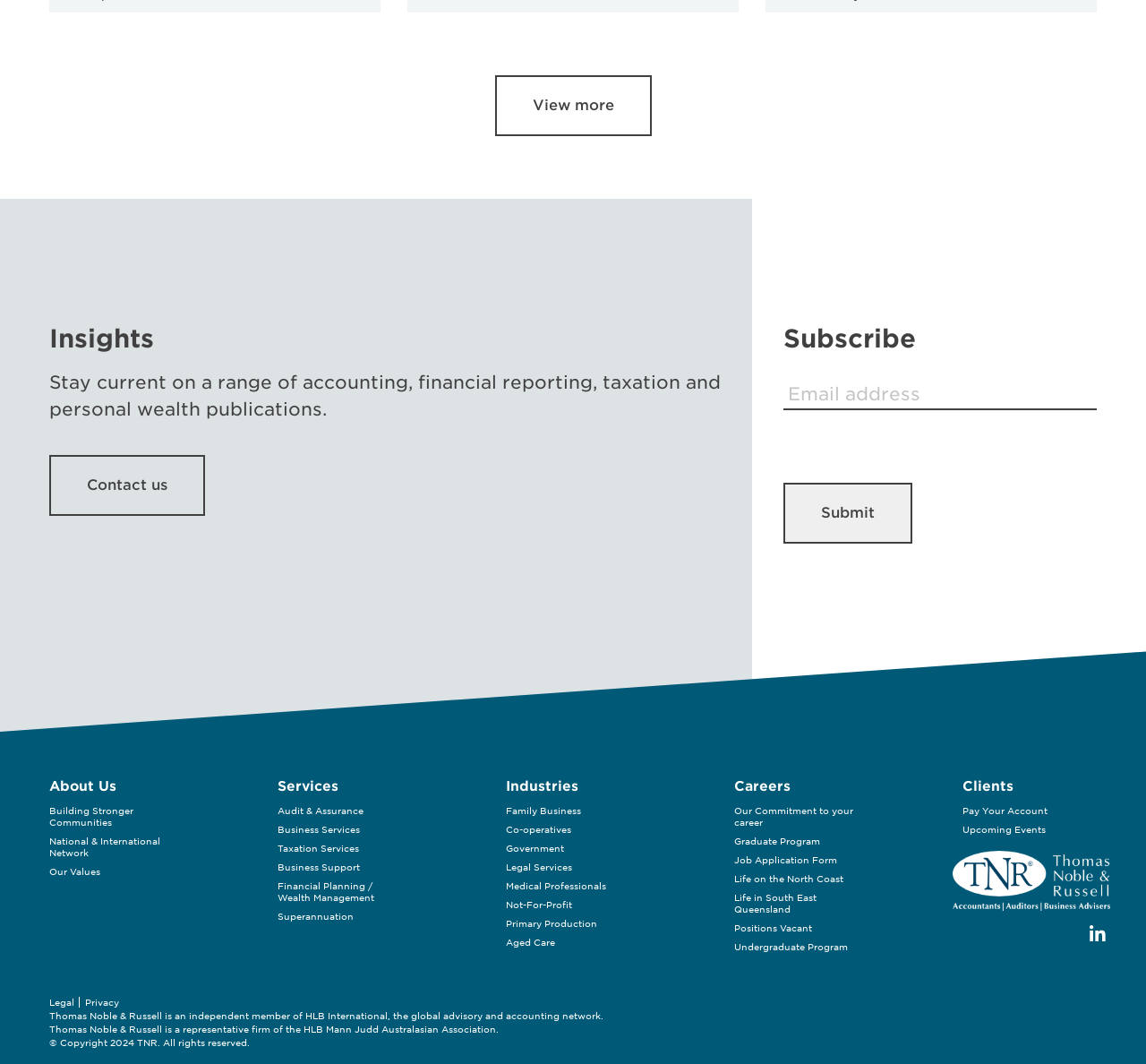What is the purpose of the 'Contact us' link?
Give a detailed response to the question by analyzing the screenshot.

I found the 'Contact us' link near the top of the page, which suggests that it is a way for users to get in touch with the firm, likely to ask questions or request information.